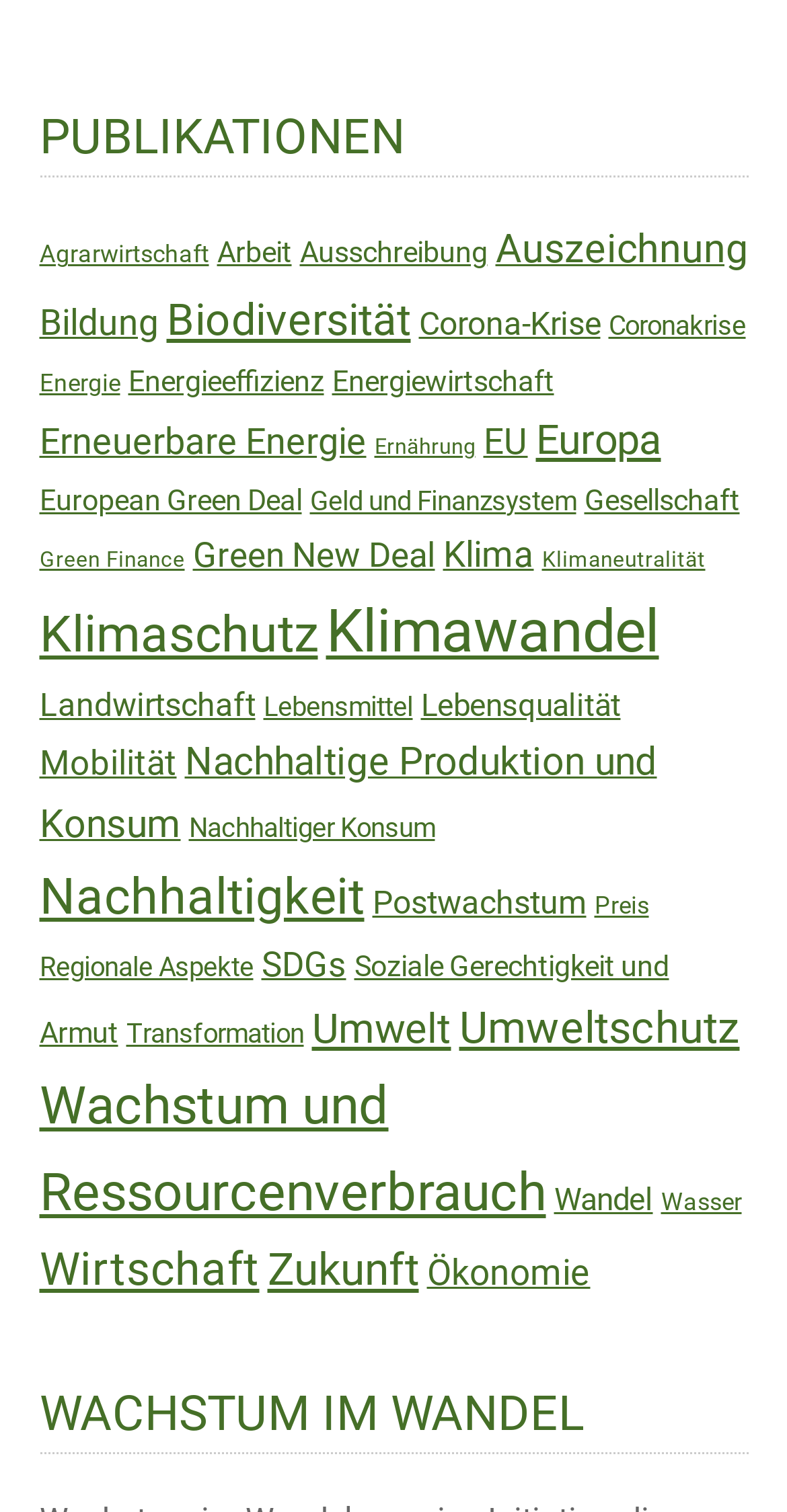Locate and provide the bounding box coordinates for the HTML element that matches this description: "Transformation".

[0.16, 0.674, 0.386, 0.694]